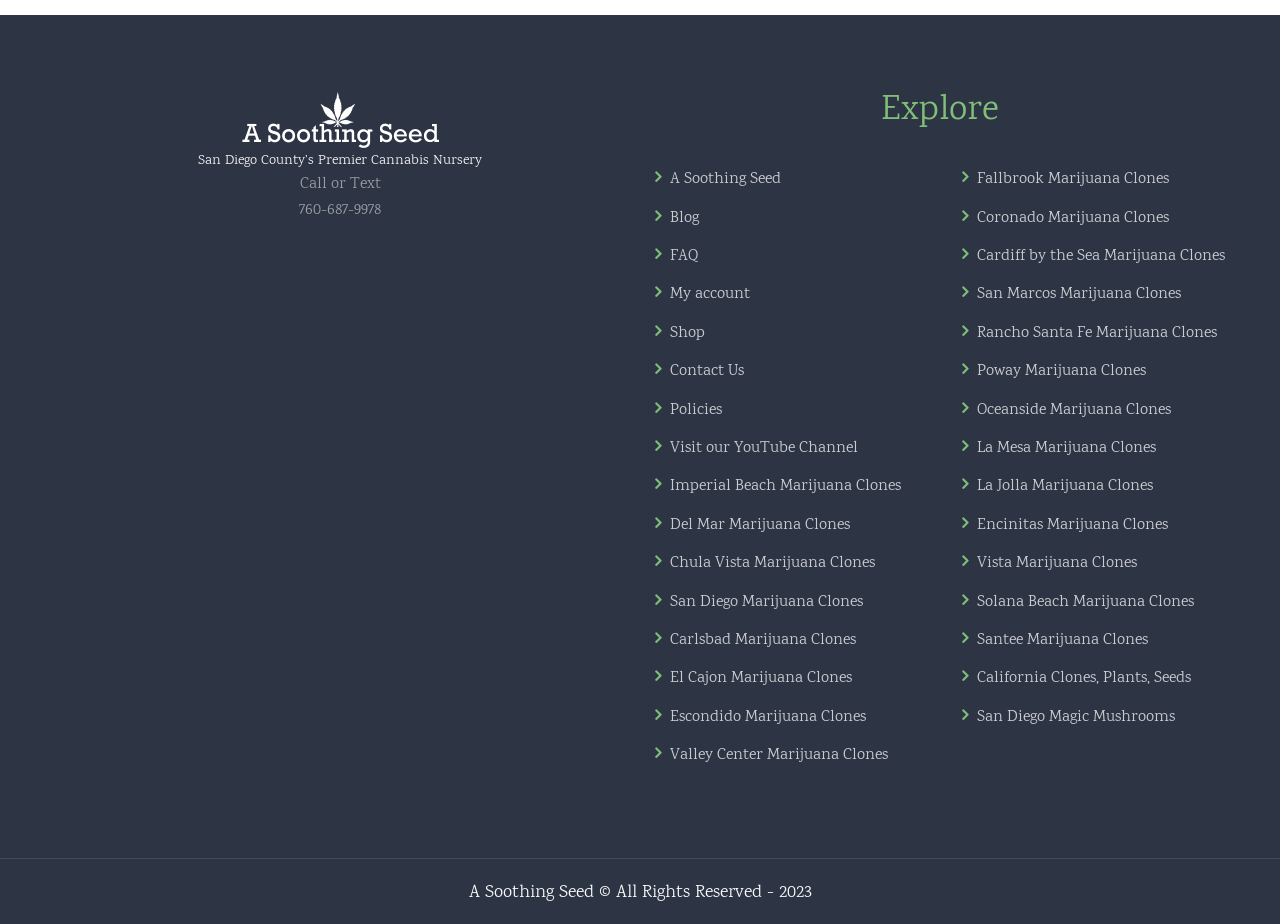Show the bounding box coordinates of the region that should be clicked to follow the instruction: "Shop for cannabis clones."

[0.512, 0.349, 0.717, 0.391]